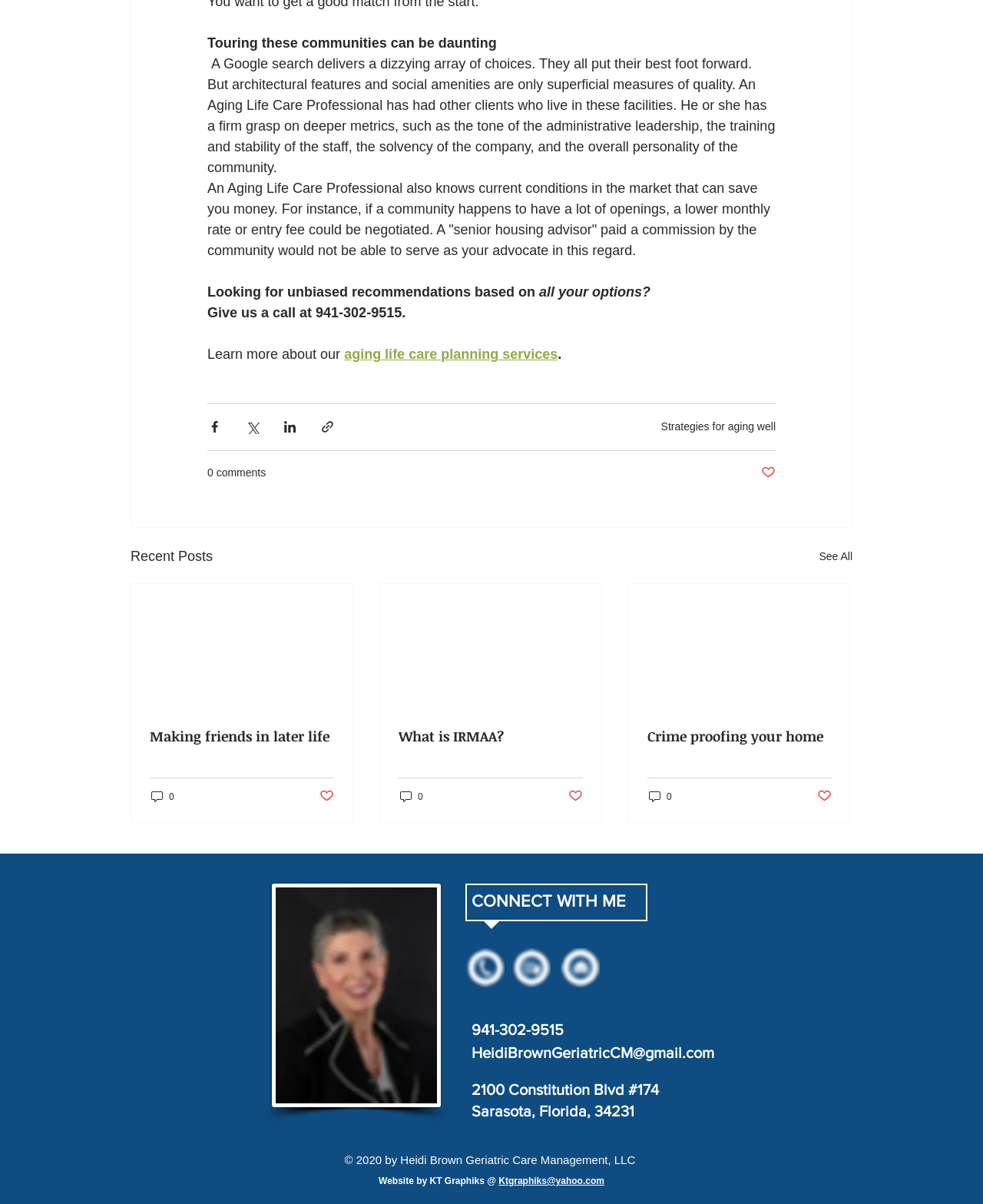Identify the bounding box coordinates of the clickable region necessary to fulfill the following instruction: "Read the article about making friends in later life". The bounding box coordinates should be four float numbers between 0 and 1, i.e., [left, top, right, bottom].

[0.152, 0.604, 0.34, 0.619]